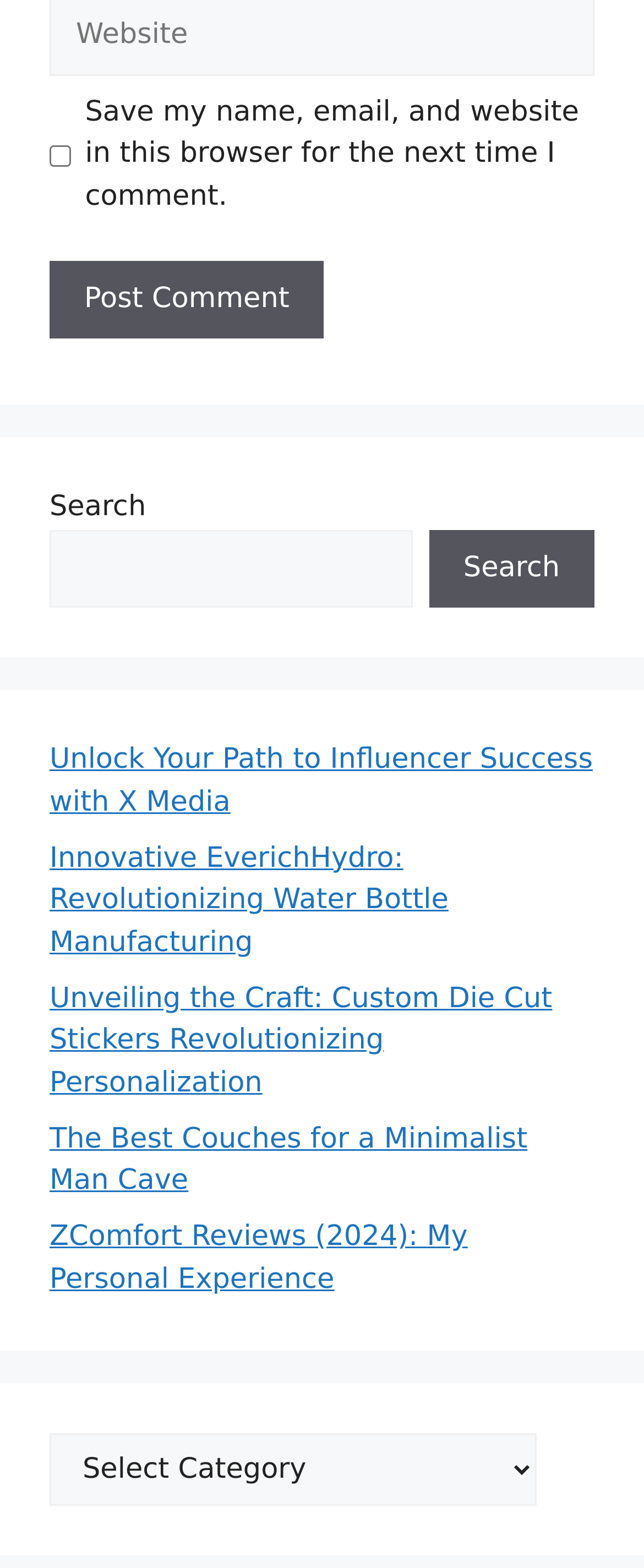Determine the bounding box coordinates for the clickable element to execute this instruction: "Search for something". Provide the coordinates as four float numbers between 0 and 1, i.e., [left, top, right, bottom].

[0.077, 0.338, 0.64, 0.388]